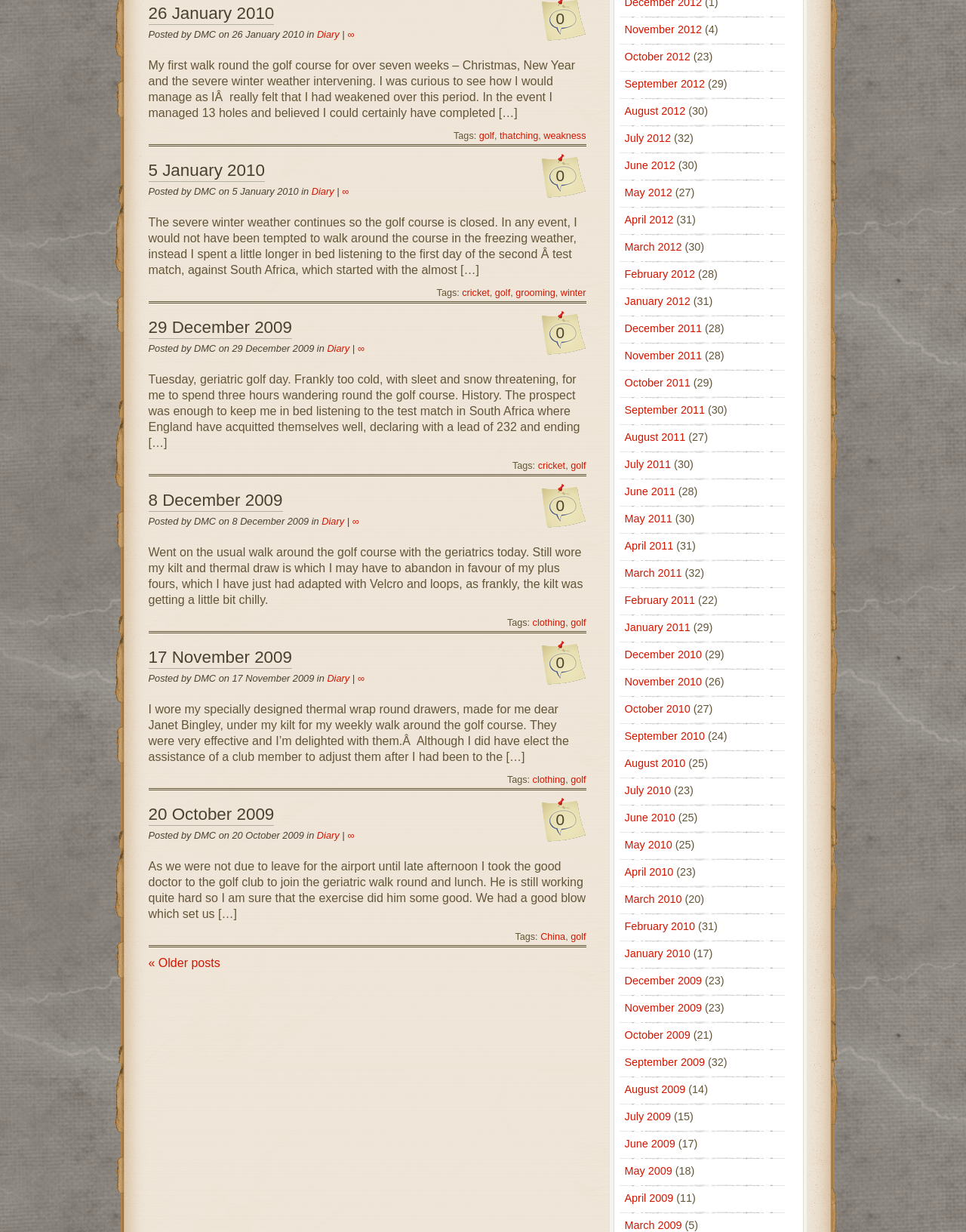Respond to the following question with a brief word or phrase:
What is the theme of the diary entries?

Personal life and golf